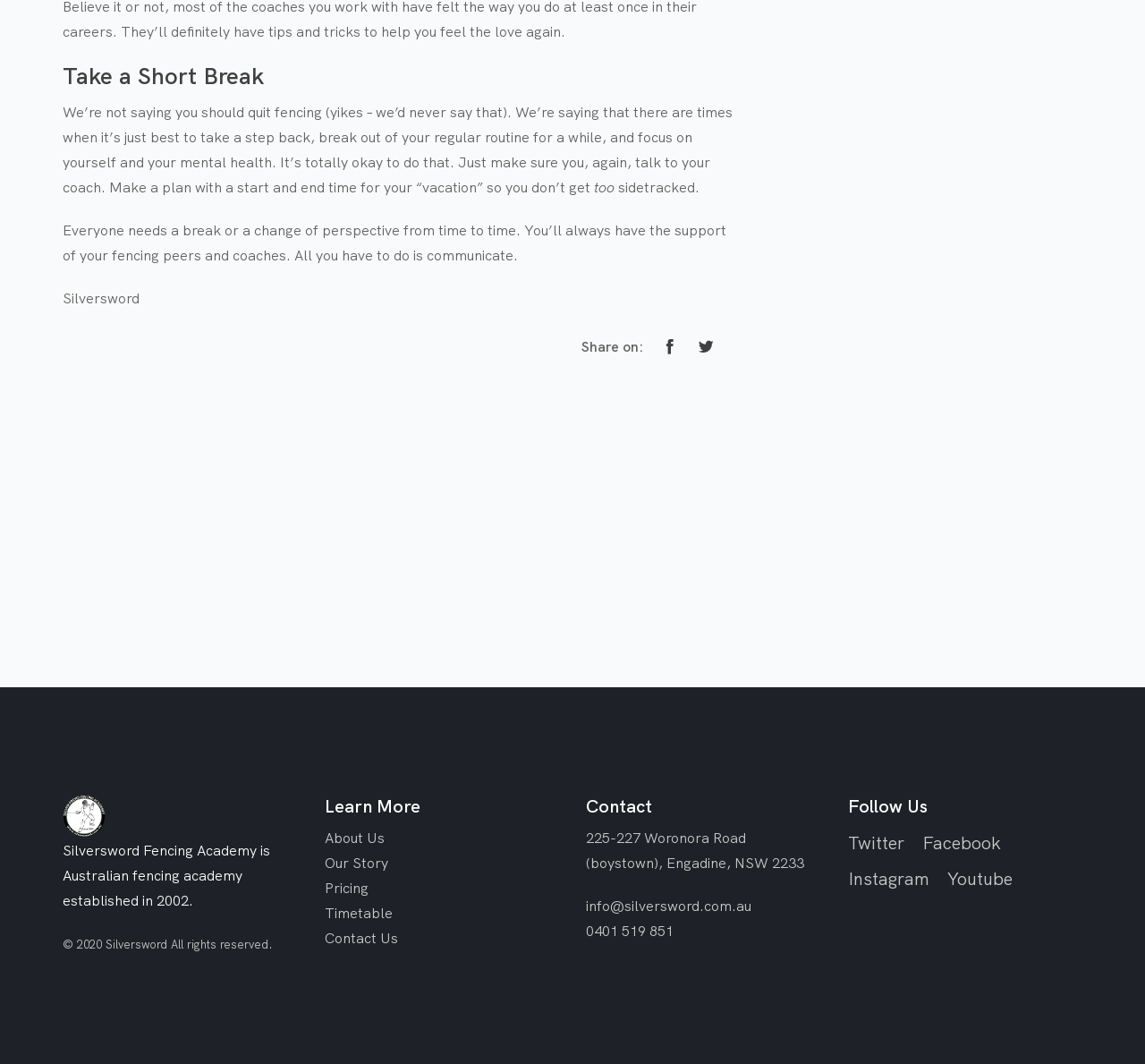Give a one-word or one-phrase response to the question:
How many social media platforms are listed to follow?

4